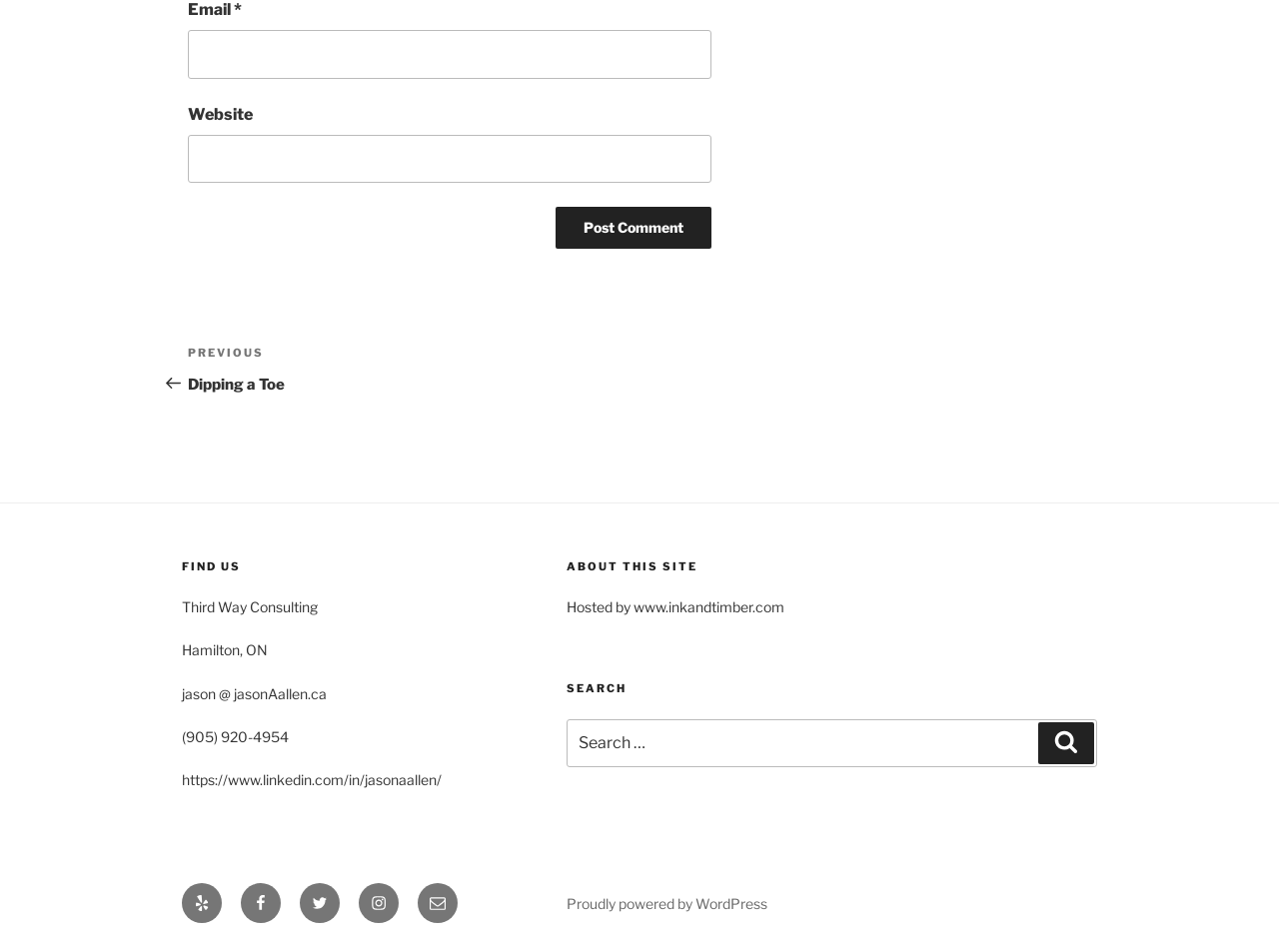Please reply to the following question with a single word or a short phrase:
What is the label of the first textbox?

Email